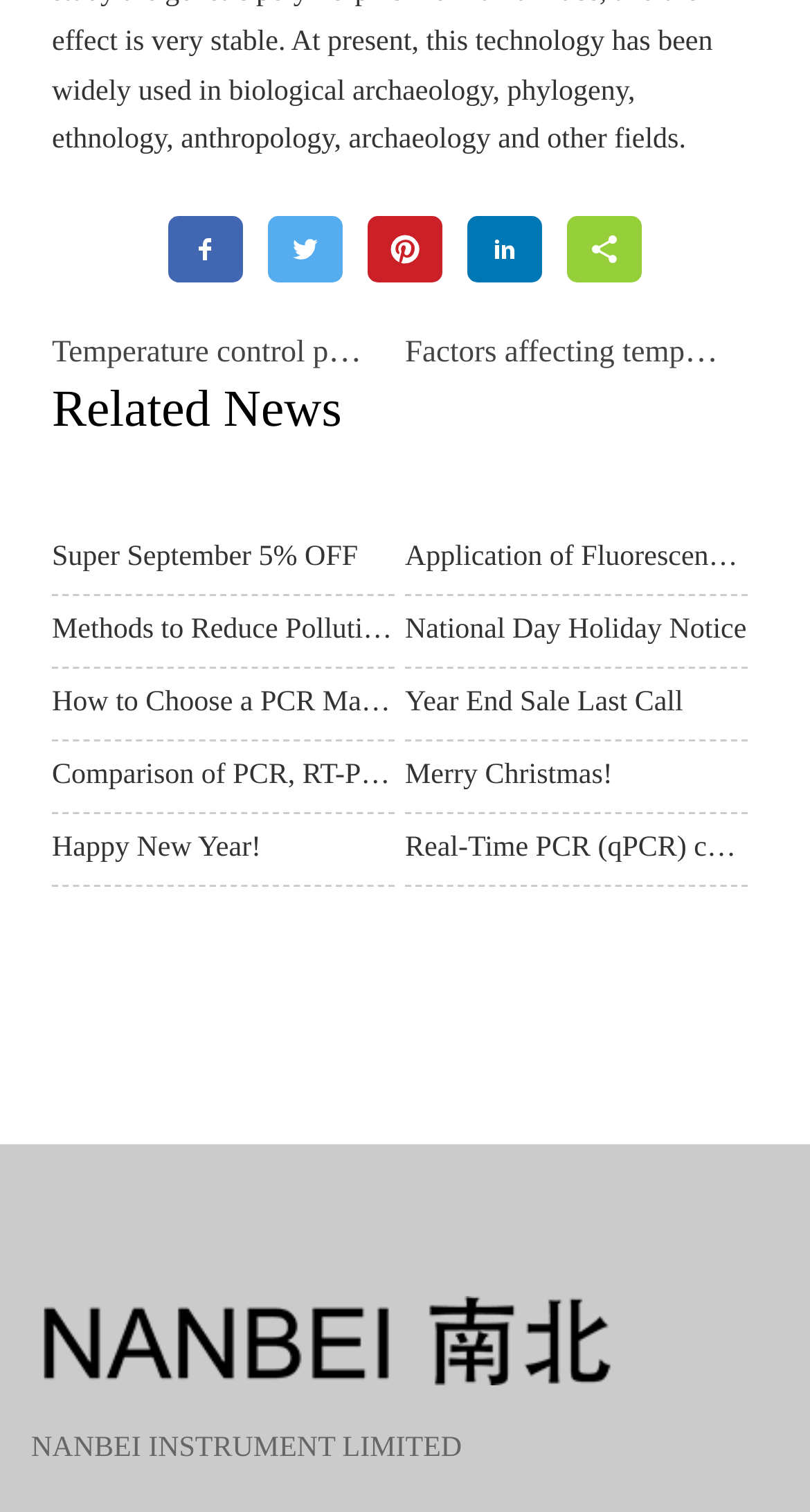Please identify the bounding box coordinates of the element on the webpage that should be clicked to follow this instruction: "Read about Temperature control performance of PCR machine". The bounding box coordinates should be given as four float numbers between 0 and 1, formatted as [left, top, right, bottom].

[0.064, 0.221, 0.844, 0.245]